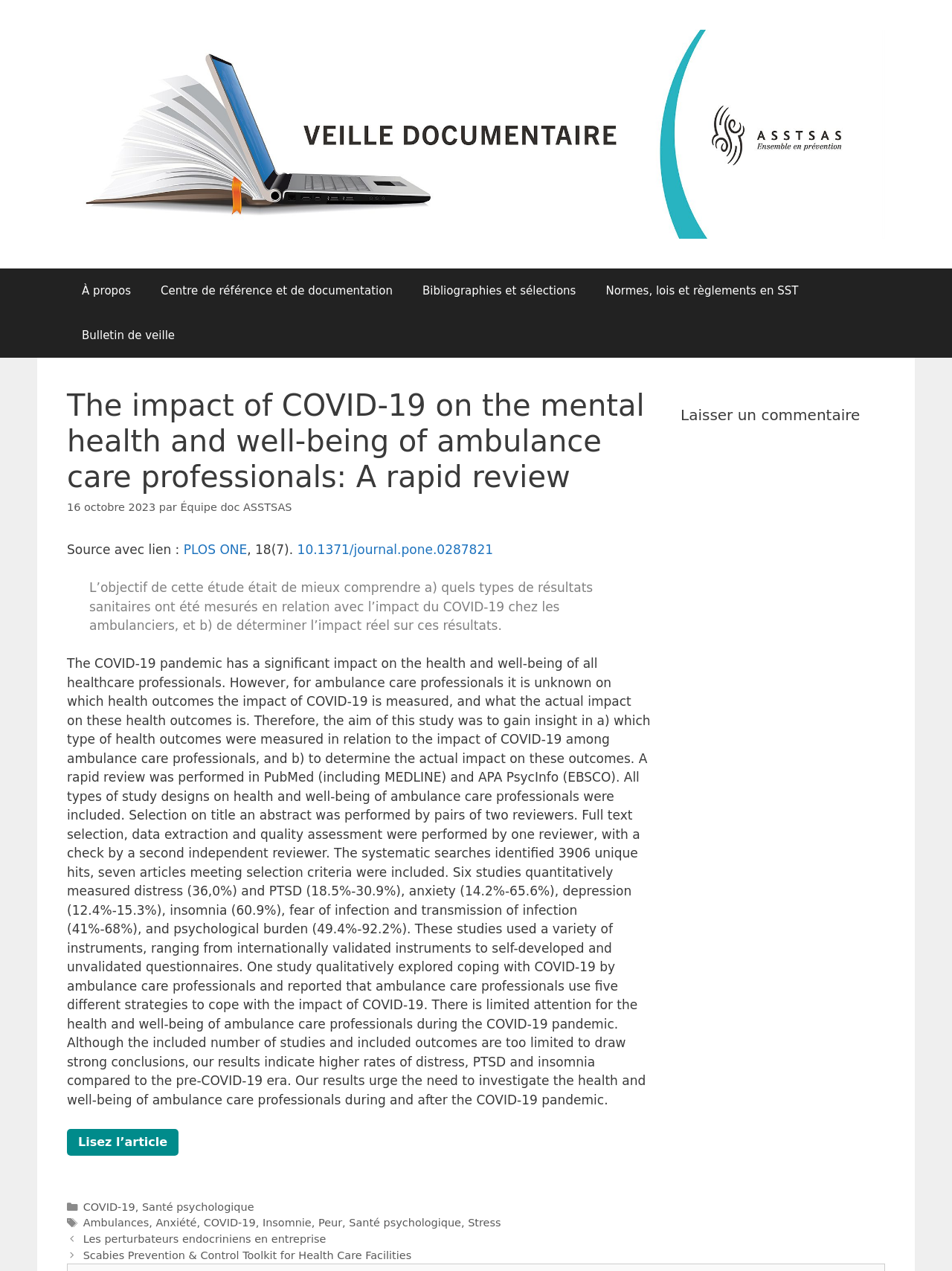What is the language of the article?
Answer briefly with a single word or phrase based on the image.

French and English